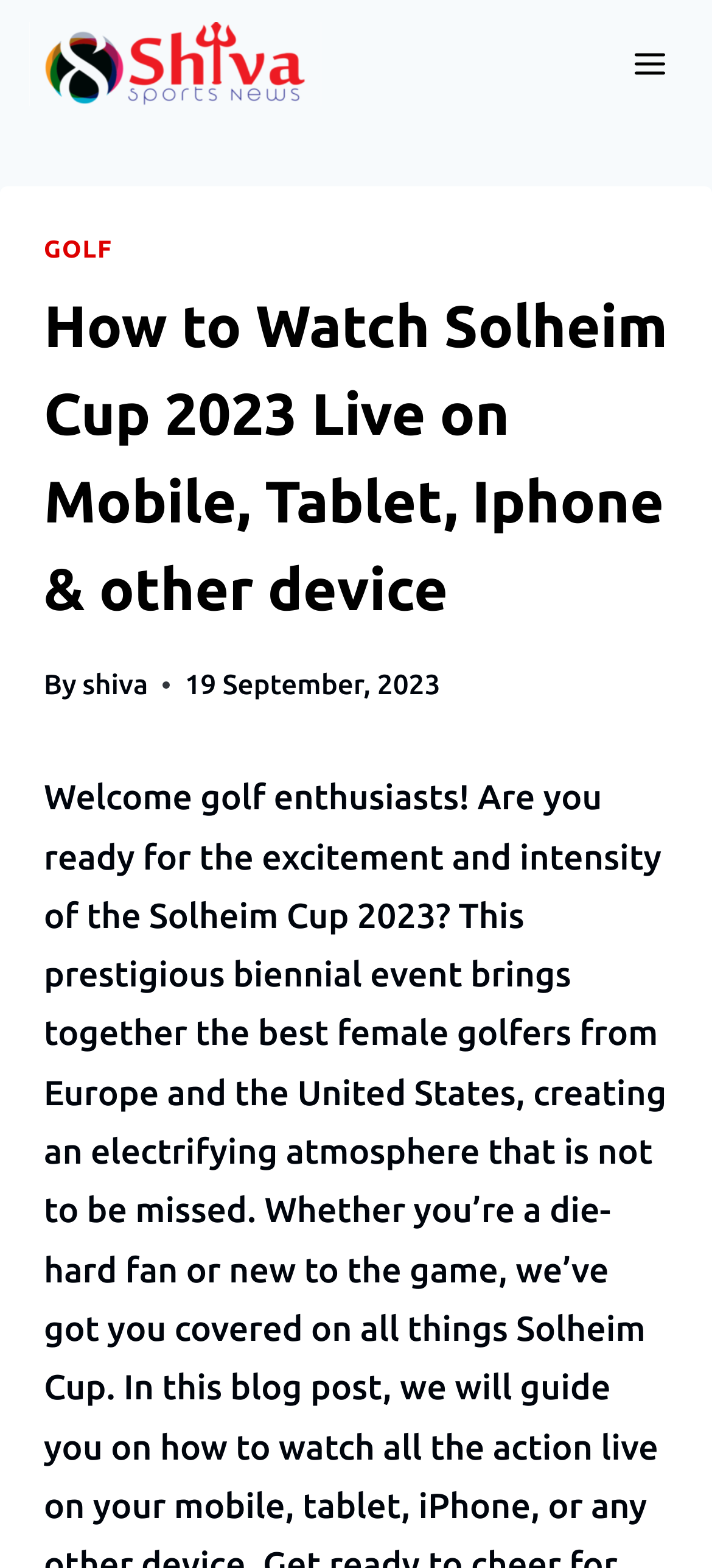Respond with a single word or phrase for the following question: 
What is the name of the sports event?

Solheim Cup 2023